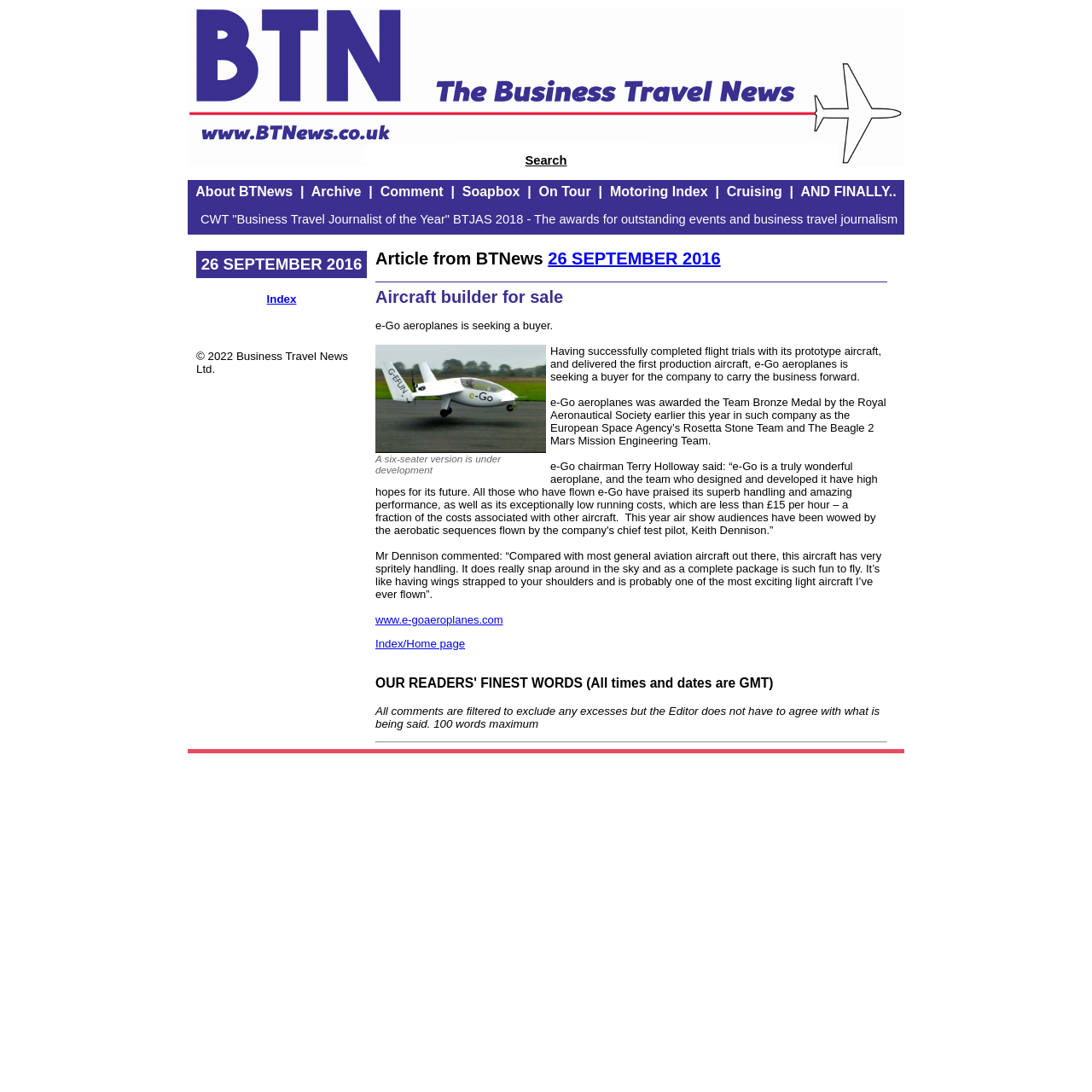Offer an in-depth caption of the entire webpage.

The webpage is a news article page from BTNews, a business travel news website. At the top, there is a logo image and a search link. Below the logo, there is a navigation menu with links to various sections, including "About BTNews", "Archive", "Comment", "Soapbox", "On Tour", "Motoring Index", "Cruising", and "AND FINALLY..".

On the left side, there is a section with a heading "Article from BTNews 26 SEPTEMBER 2016" and a link to the same date. Below this, there are two headings: "Aircraft builder for sale" and "OUR READERS' FINEST WORDS (All times and dates are GMT)". 

The main content of the article is about e-Go aeroplanes, a company that is seeking a buyer. There is an image of the aircraft, and several paragraphs of text describing the company's achievements and the features of the aircraft. There are also quotes from Mr. Dennison, who has flown the aircraft. 

On the right side, there is a section with a link to the company's website, www.e-goaeroplanes.com, and a link to the Index/Home page. At the bottom, there is a copyright notice "© 2022 Business Travel News Ltd." and a separator line.